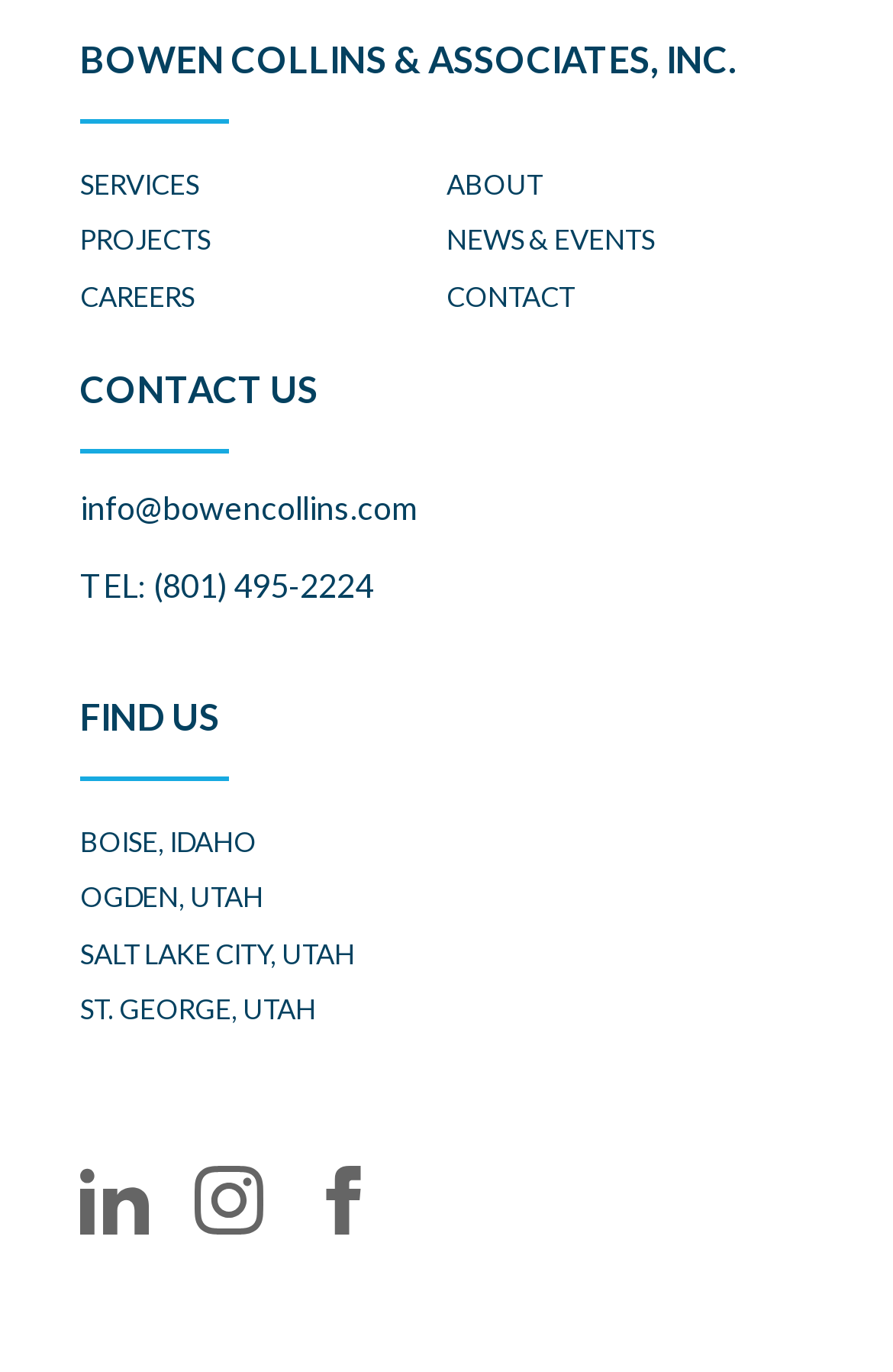What is the last location listed?
Based on the image, give a concise answer in the form of a single word or short phrase.

ST. GEORGE, UTAH